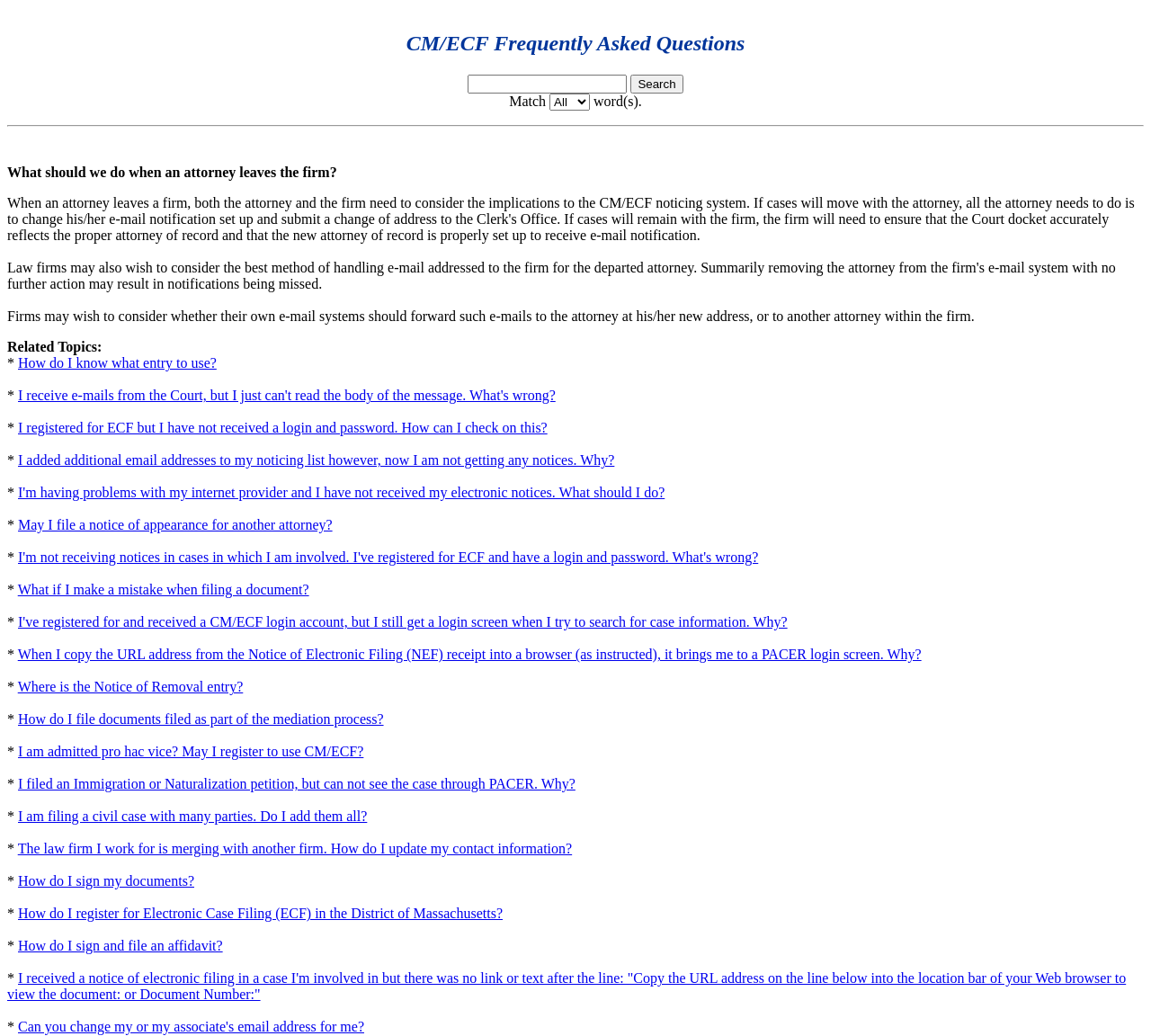What is the format of the notice of electronic filing?
Please utilize the information in the image to give a detailed response to the question.

According to the webpage, the notice of electronic filing includes a URL address that can be copied and pasted into a web browser to view the document.